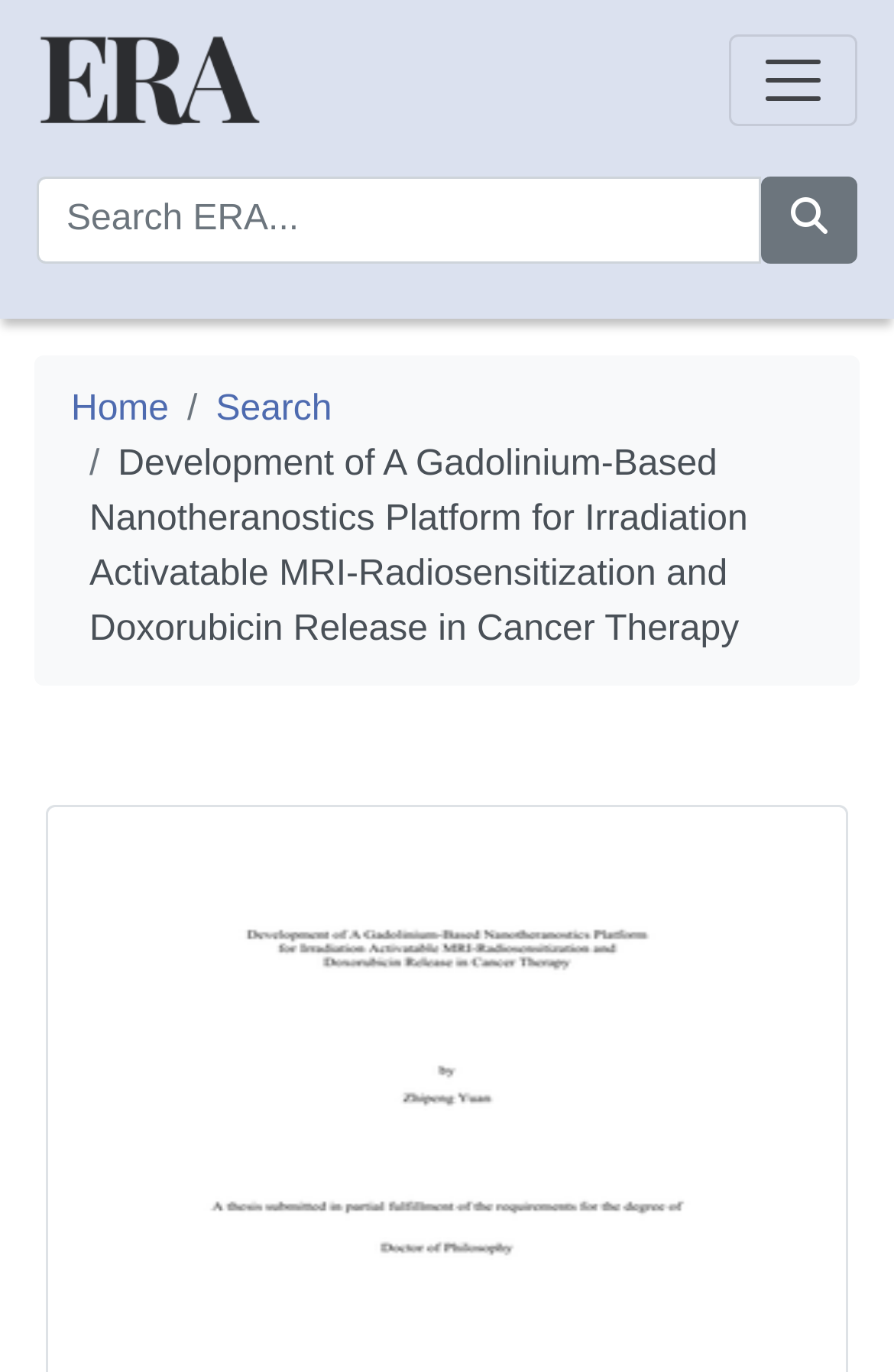How many links are in the navigation menu?
Using the information from the image, give a concise answer in one word or a short phrase.

2